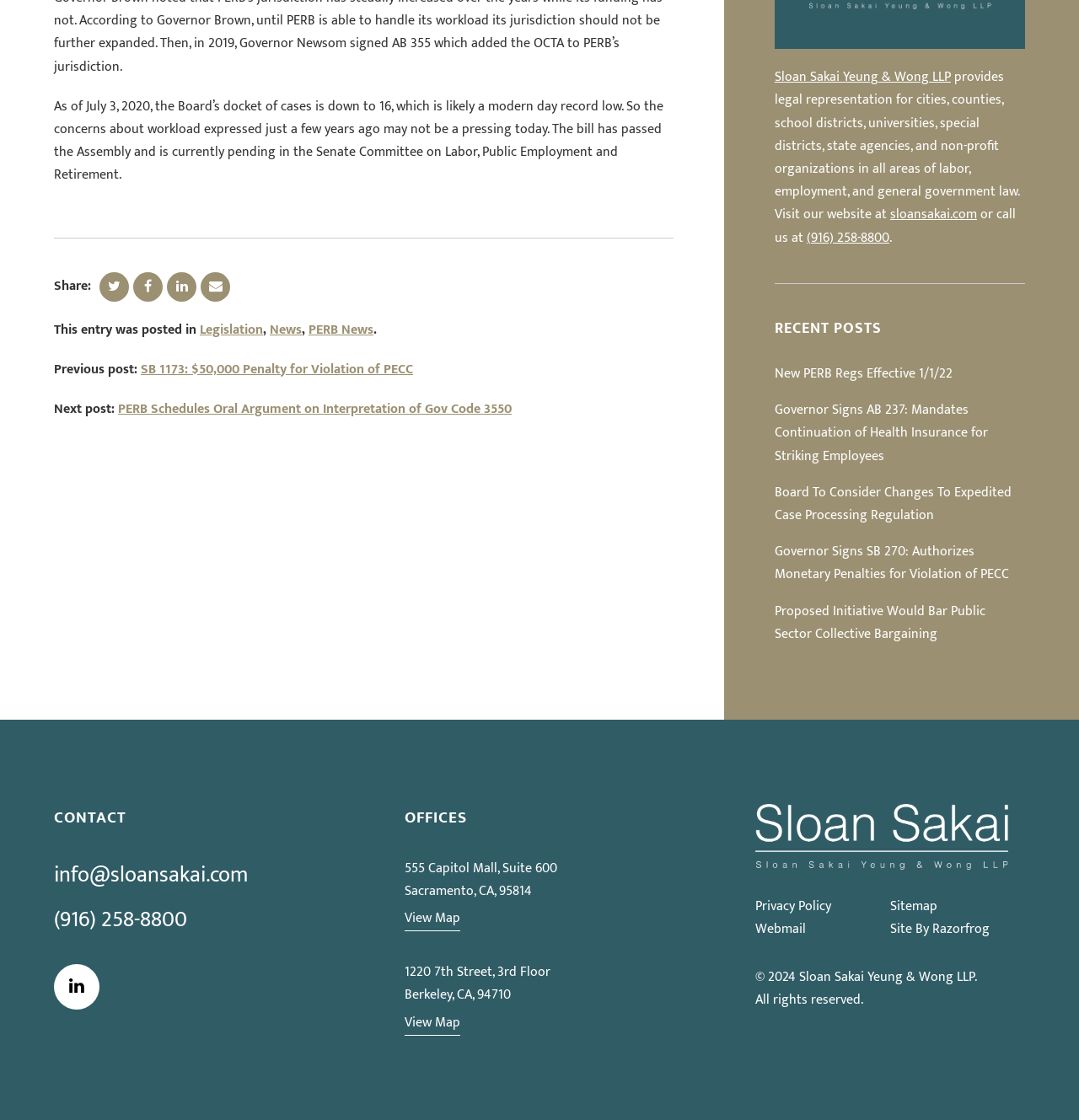Please specify the bounding box coordinates of the clickable section necessary to execute the following command: "Contact Sloan Sakai Yeung & Wong LLP via email".

[0.05, 0.765, 0.23, 0.797]